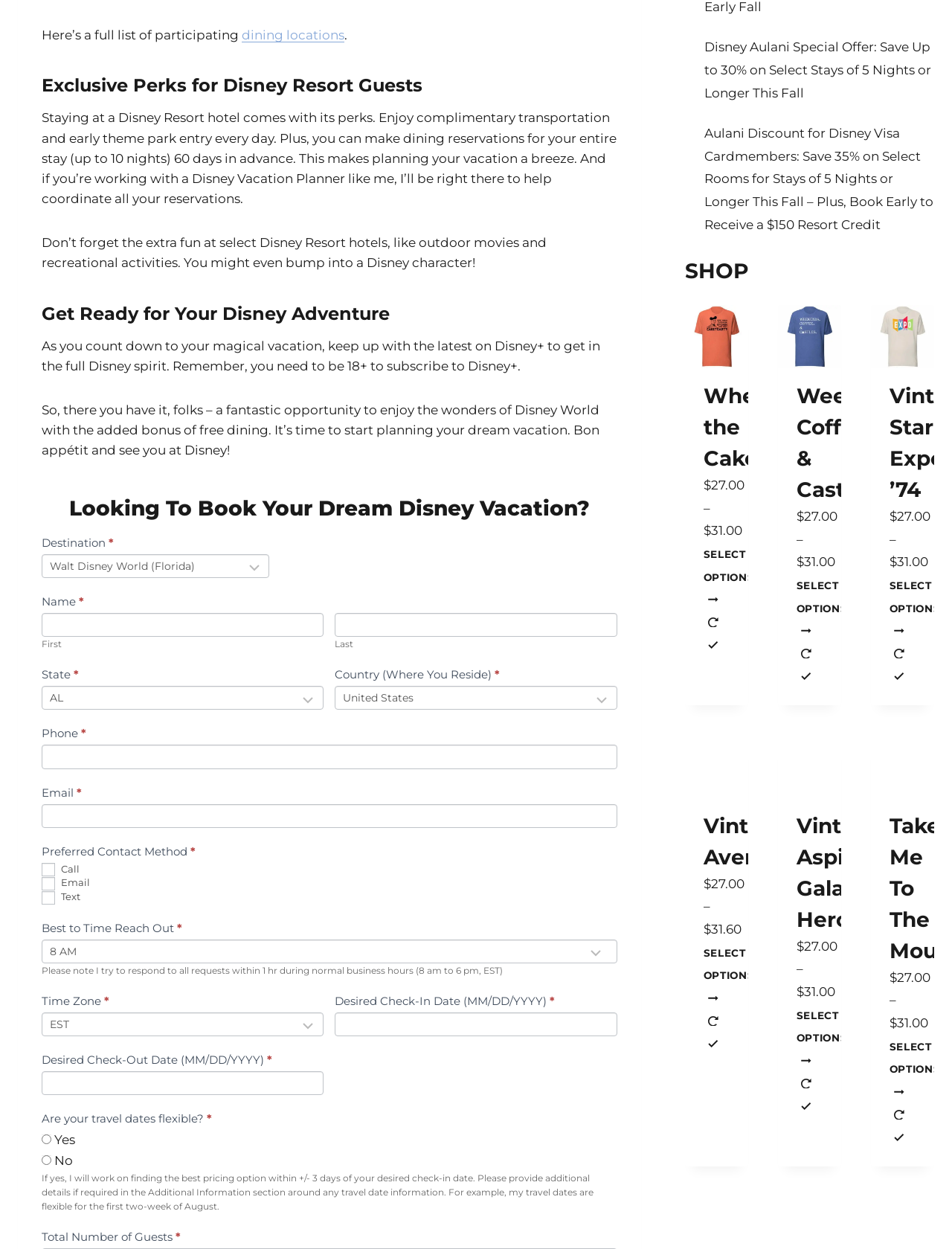How many links are there on this webpage?
Answer briefly with a single word or phrase based on the image.

13